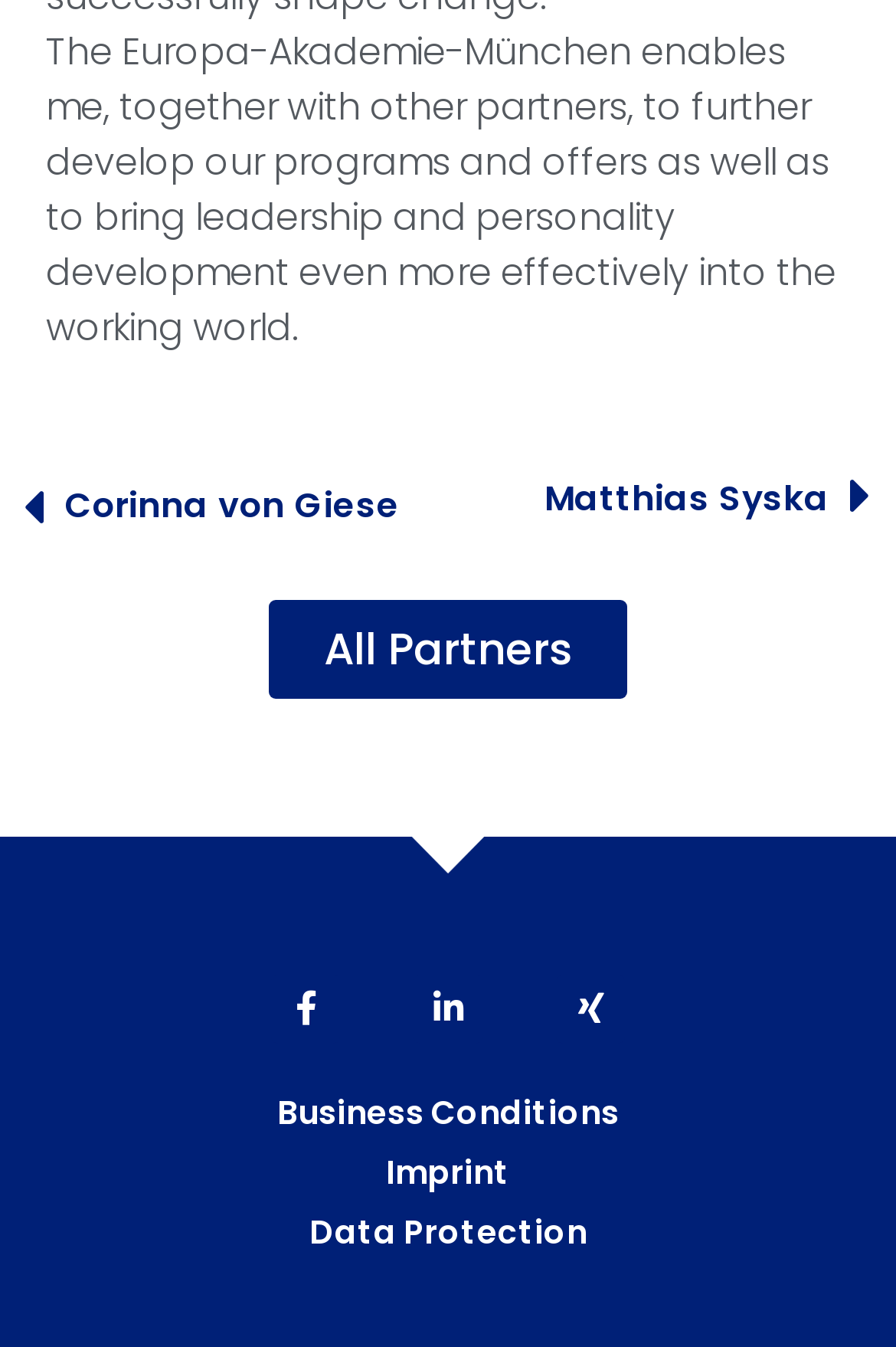What is the main topic of the webpage?
We need a detailed and exhaustive answer to the question. Please elaborate.

Based on the static text element and the available link elements, it is clear that the main topic of the webpage is related to partners and programs, specifically the Europa-Akademie-München and its partners.